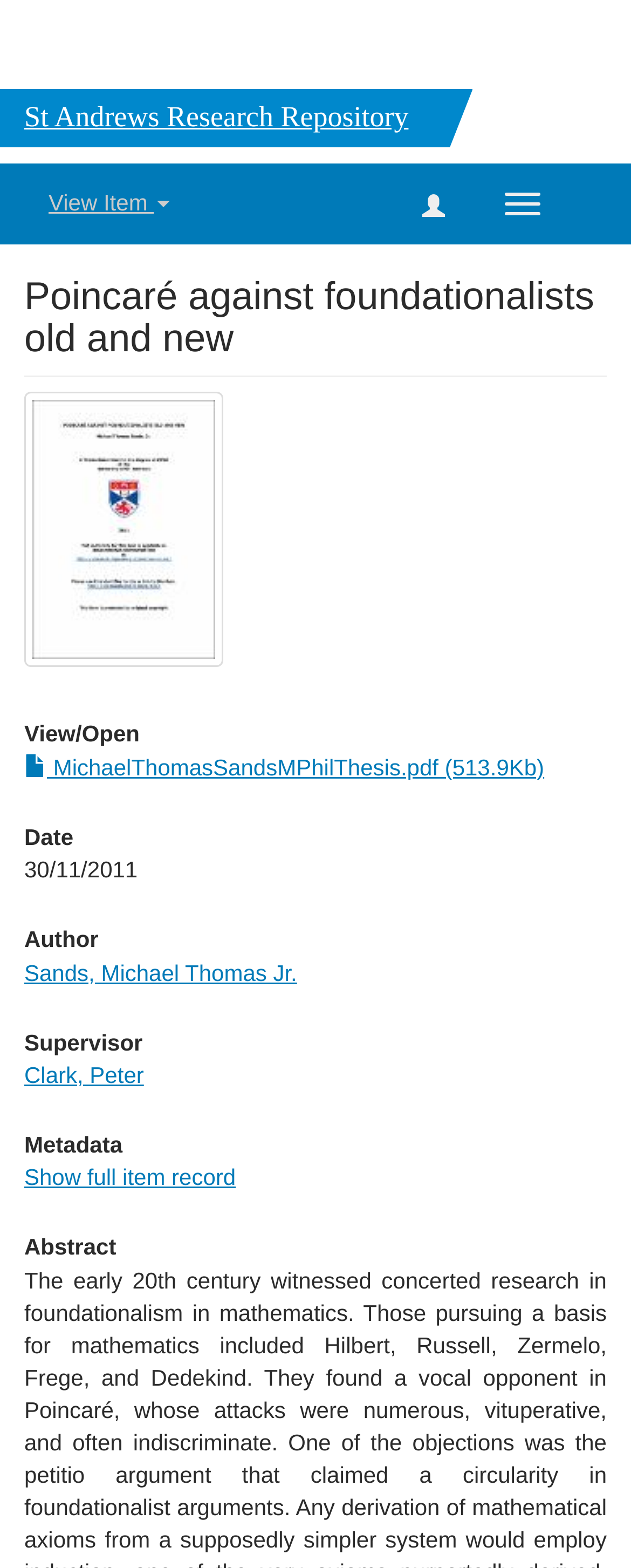When was this thesis submitted?
Based on the screenshot, give a detailed explanation to answer the question.

I found the submission date by looking at the static text element with the text '30/11/2011' which is located under the 'Date' heading.